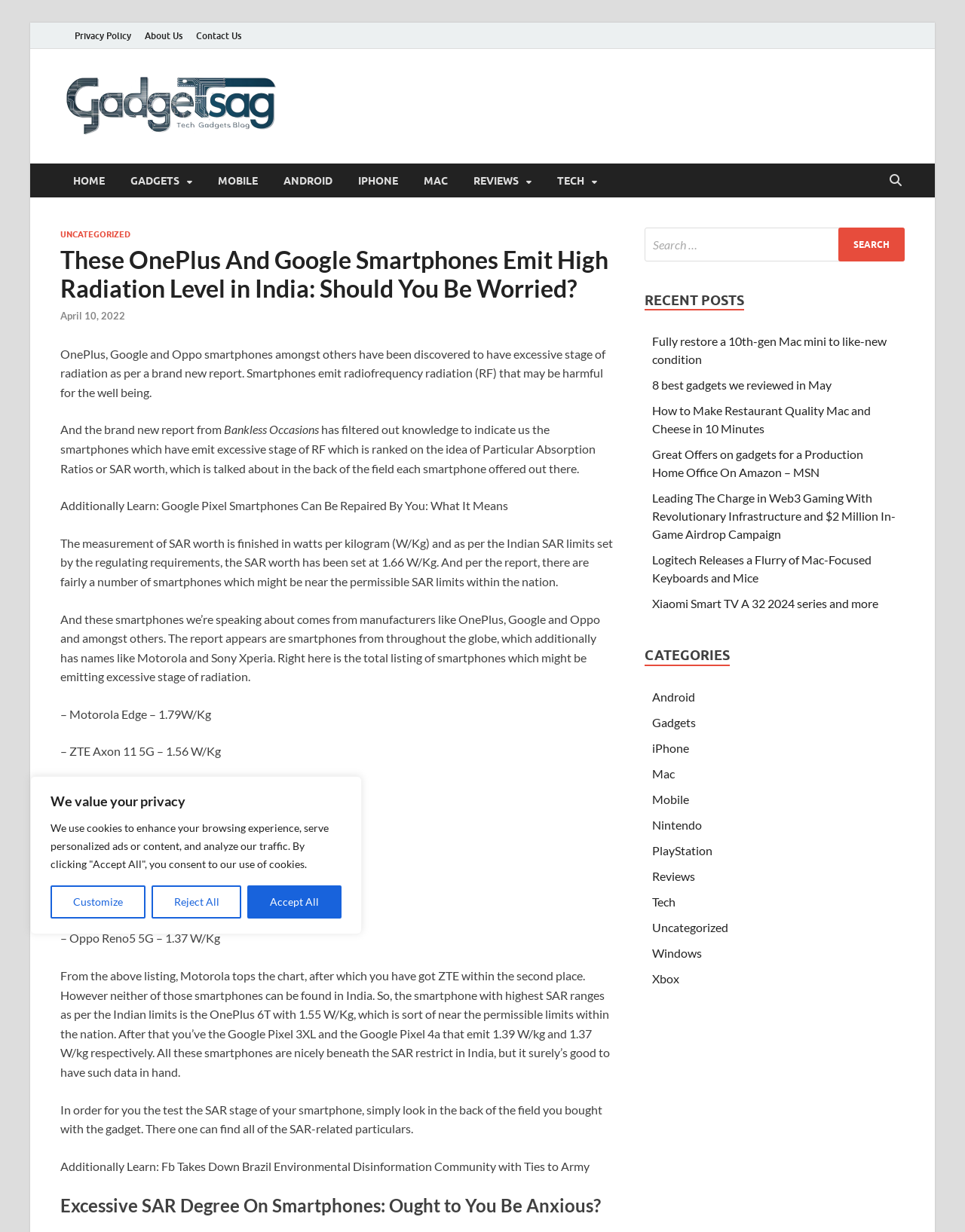Please provide a comprehensive response to the question below by analyzing the image: 
Which smartphone has the highest SAR level in India?

According to the article, the OnePlus 6T has the highest SAR level in India, with a SAR value of 1.55 W/Kg, which is close to the permissible limit set by Indian regulating requirements.